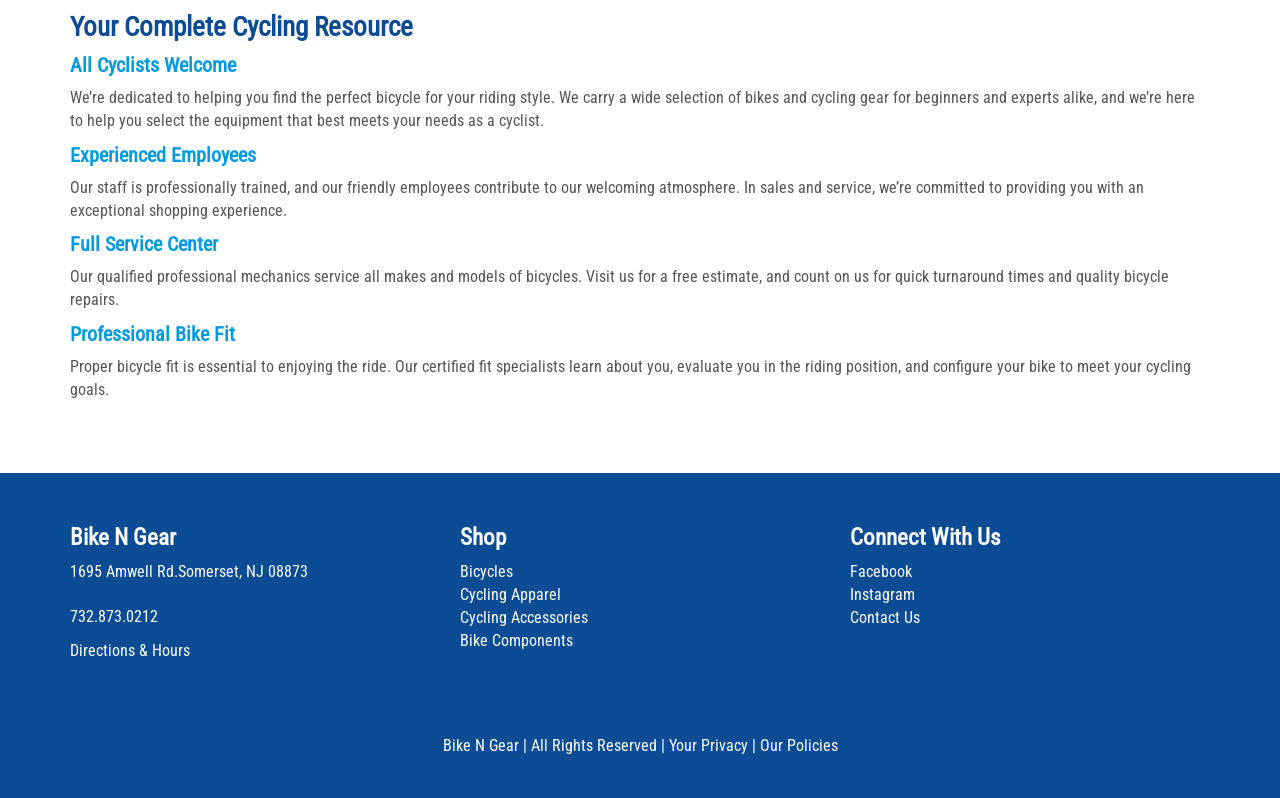Find the bounding box coordinates for the element described here: "732.873.0212".

[0.055, 0.761, 0.123, 0.784]